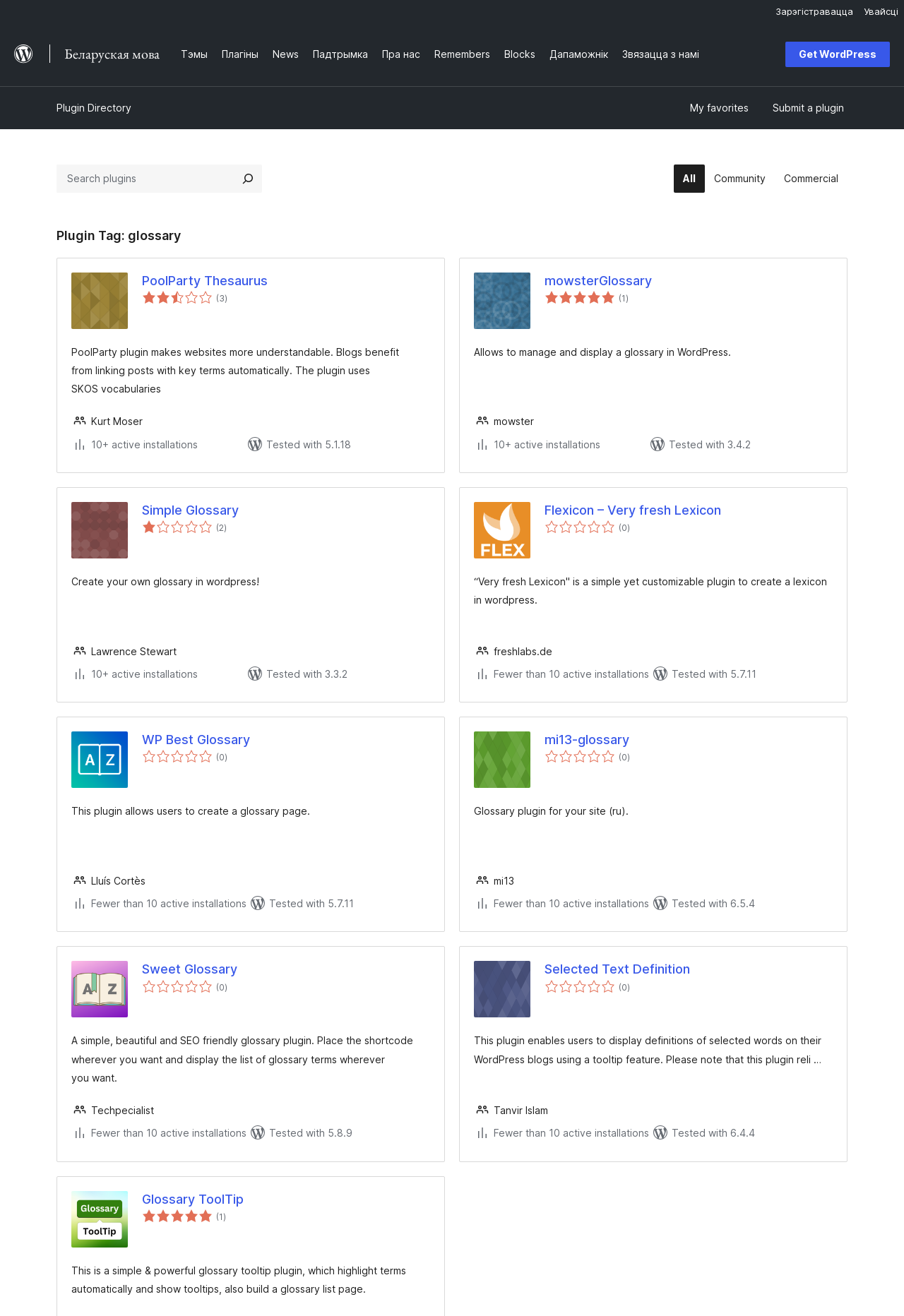Give a short answer using one word or phrase for the question:
What is the category of plugins on this page?

glossary